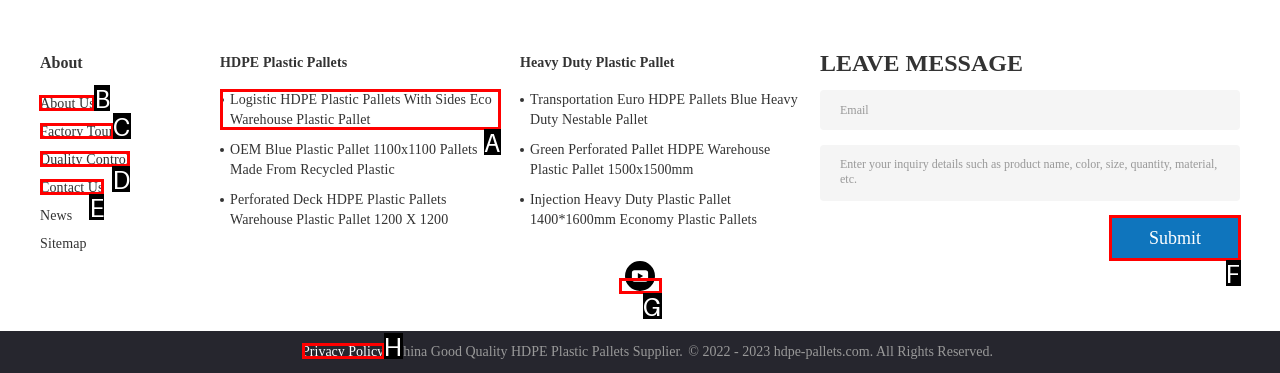Indicate the letter of the UI element that should be clicked to accomplish the task: View the 'Biography' page. Answer with the letter only.

None